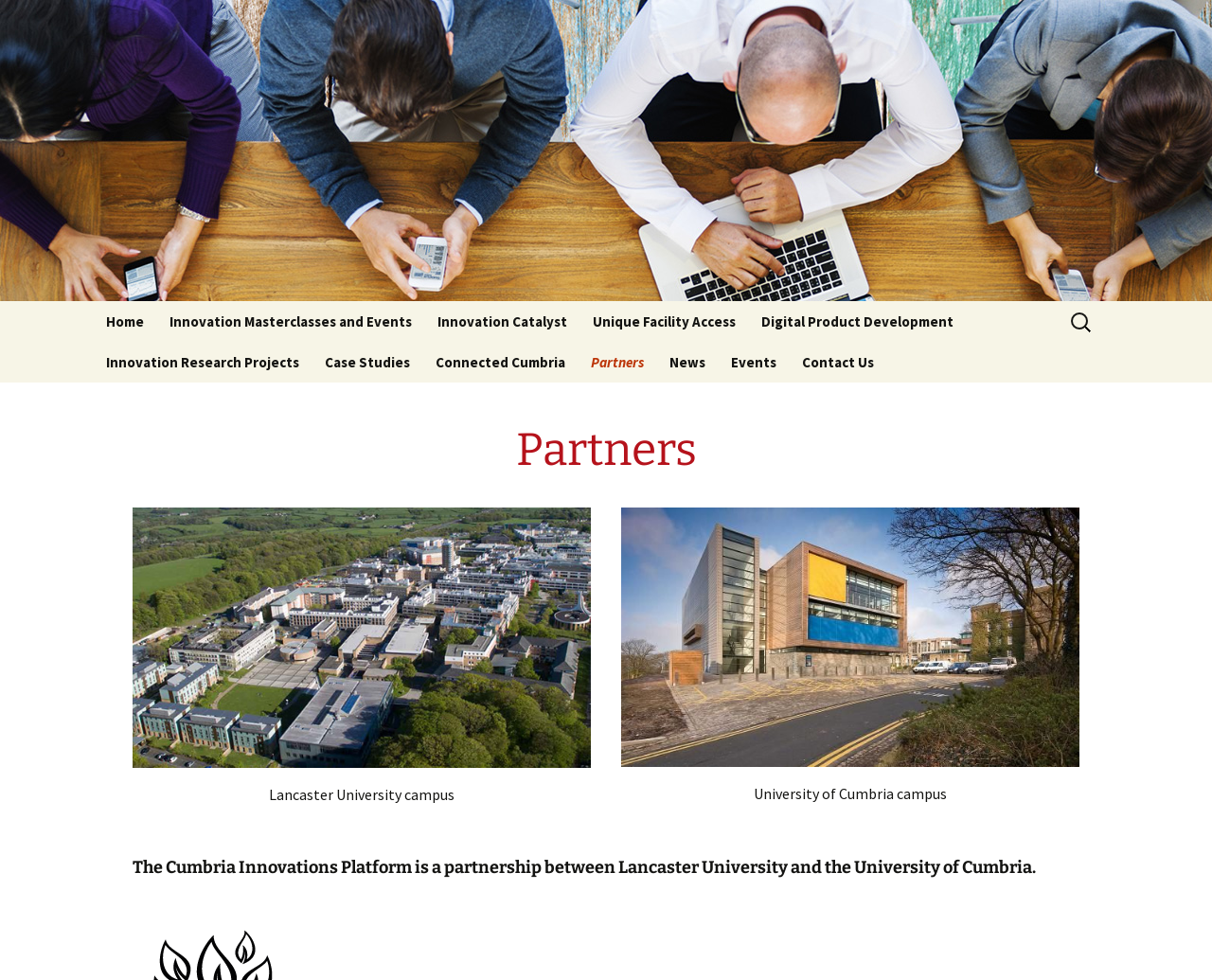Please give a concise answer to this question using a single word or phrase: 
What is the purpose of the search box?

To search for content